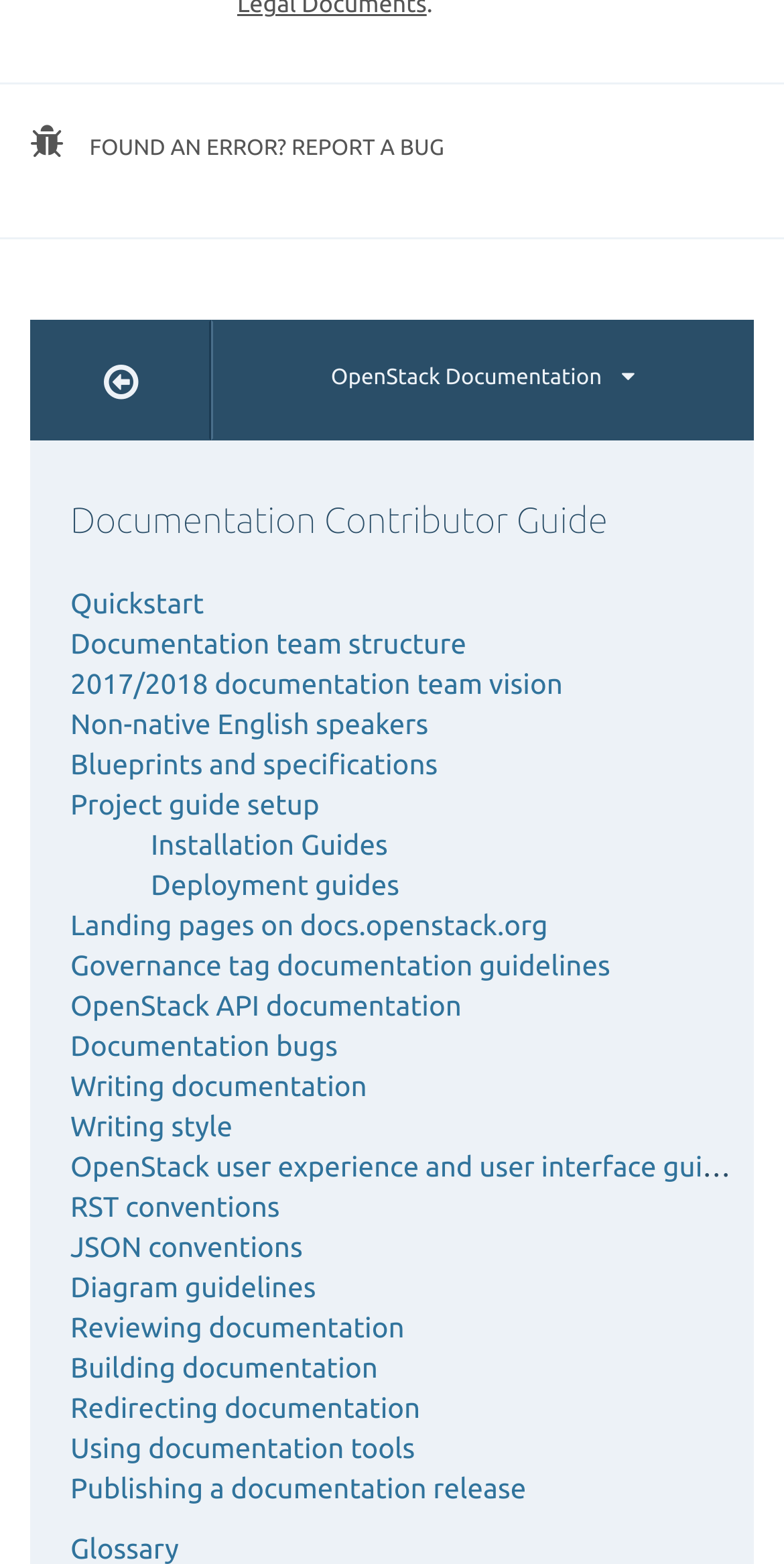Please identify the bounding box coordinates of the element's region that I should click in order to complete the following instruction: "Open OpenStack Documentation". The bounding box coordinates consist of four float numbers between 0 and 1, i.e., [left, top, right, bottom].

[0.269, 0.205, 0.962, 0.282]